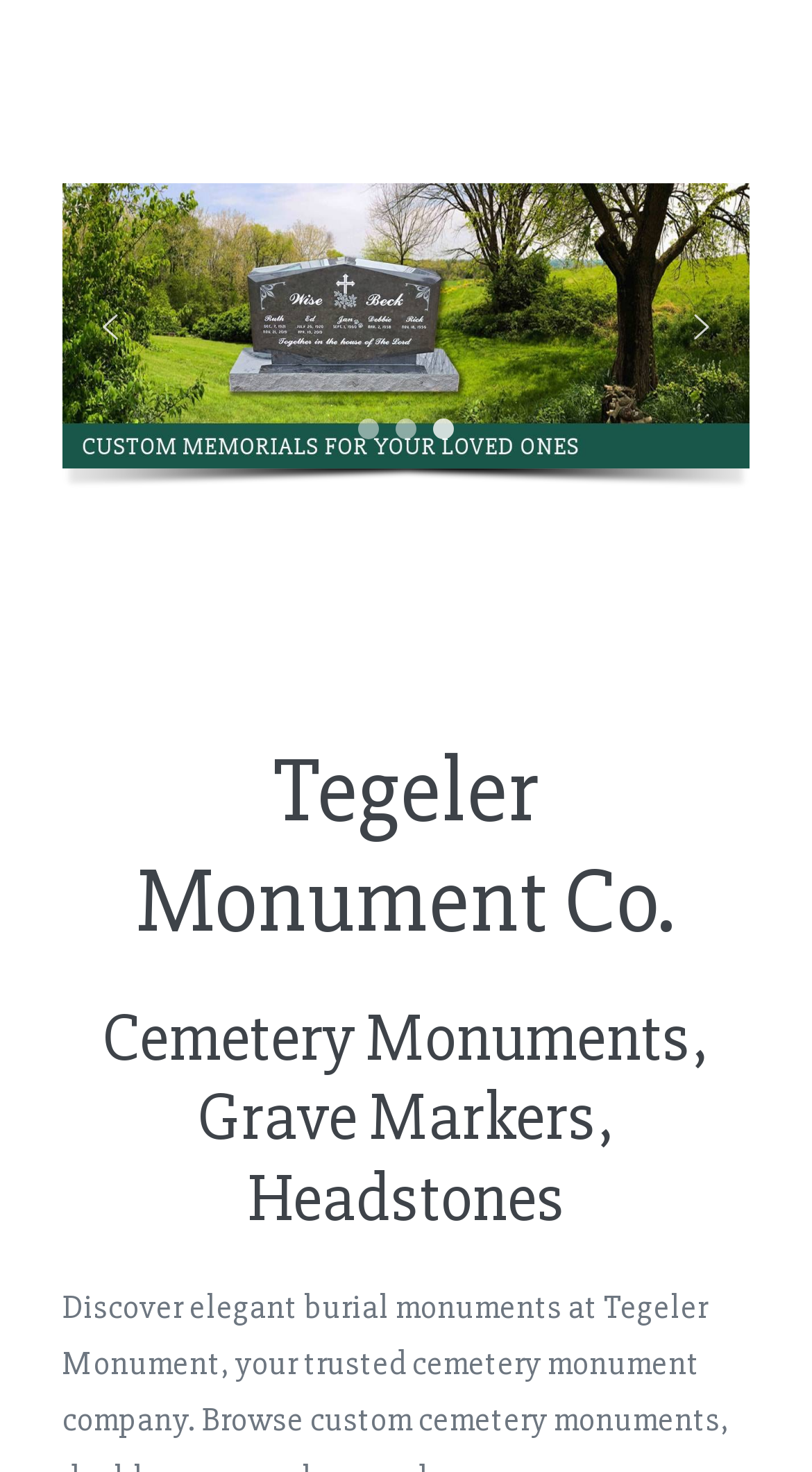Locate the bounding box of the UI element based on this description: "aria-label="Image Slide 3"". Provide four float numbers between 0 and 1 as [left, top, right, bottom].

[0.533, 0.285, 0.559, 0.299]